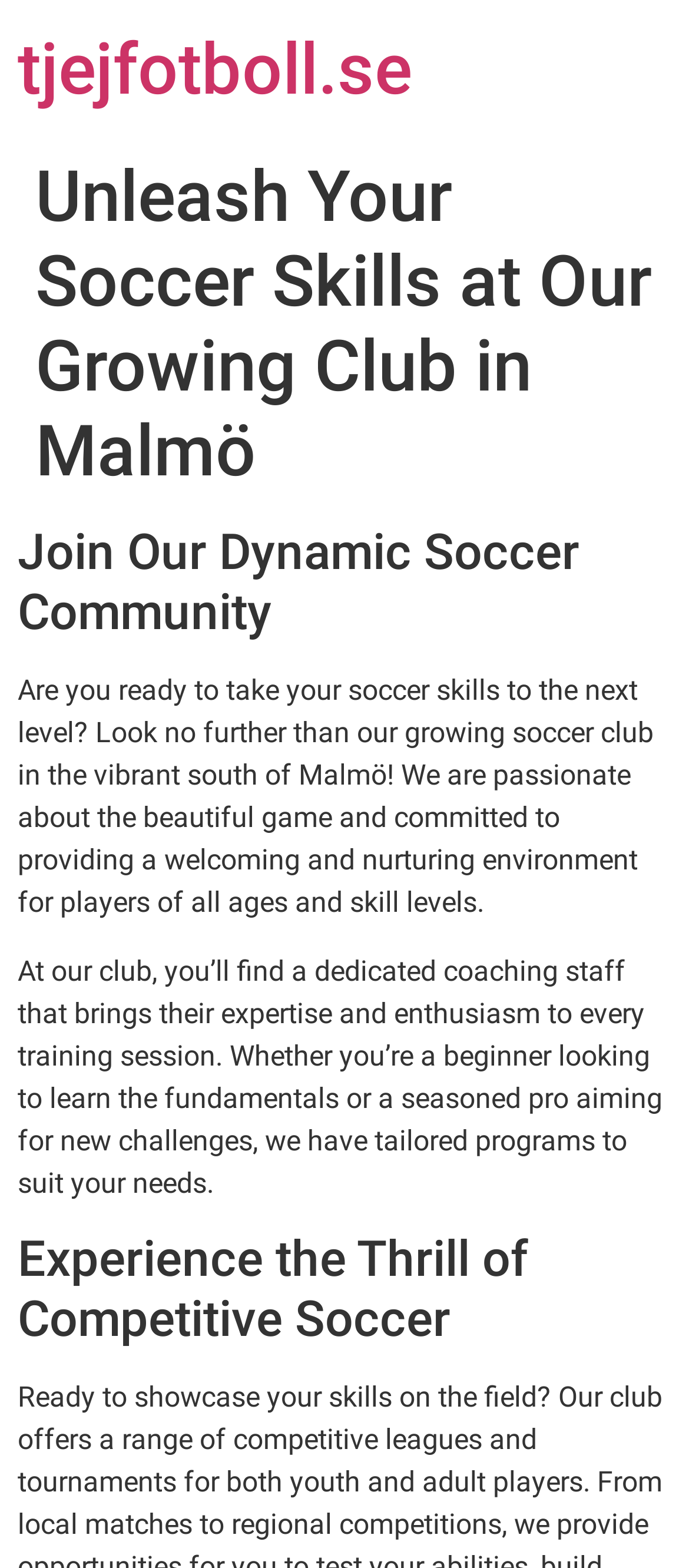What type of programs does the club offer?
Using the information from the image, answer the question thoroughly.

According to the static text, the club offers tailored programs to suit the needs of players, whether they are beginners or seasoned pros, which implies a range of programs catering to different skill levels and goals.